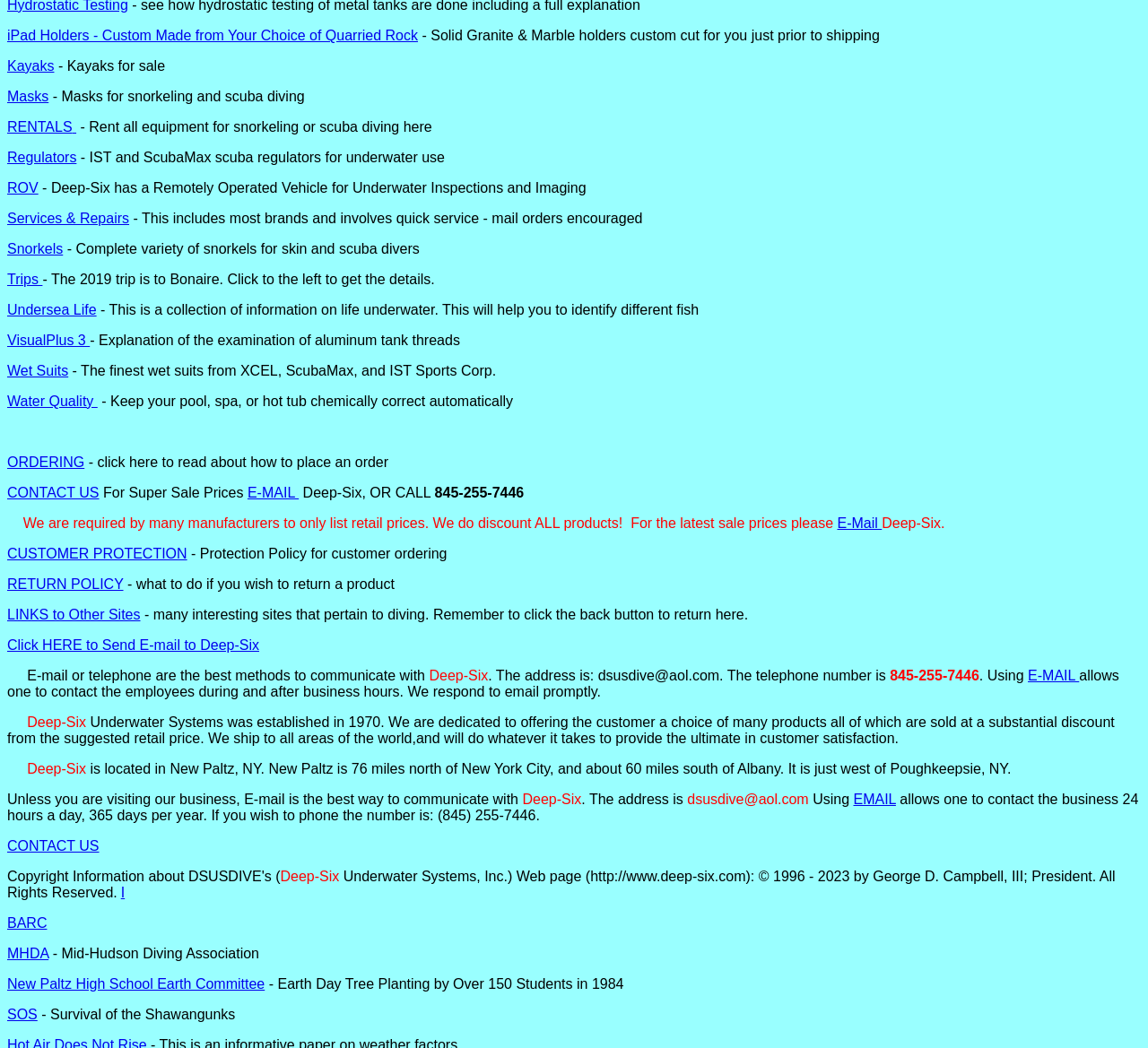Using the webpage screenshot, find the UI element described by LINKS to Other Sites. Provide the bounding box coordinates in the format (top-left x, top-left y, bottom-right x, bottom-right y), ensuring all values are floating point numbers between 0 and 1.

[0.006, 0.579, 0.122, 0.594]